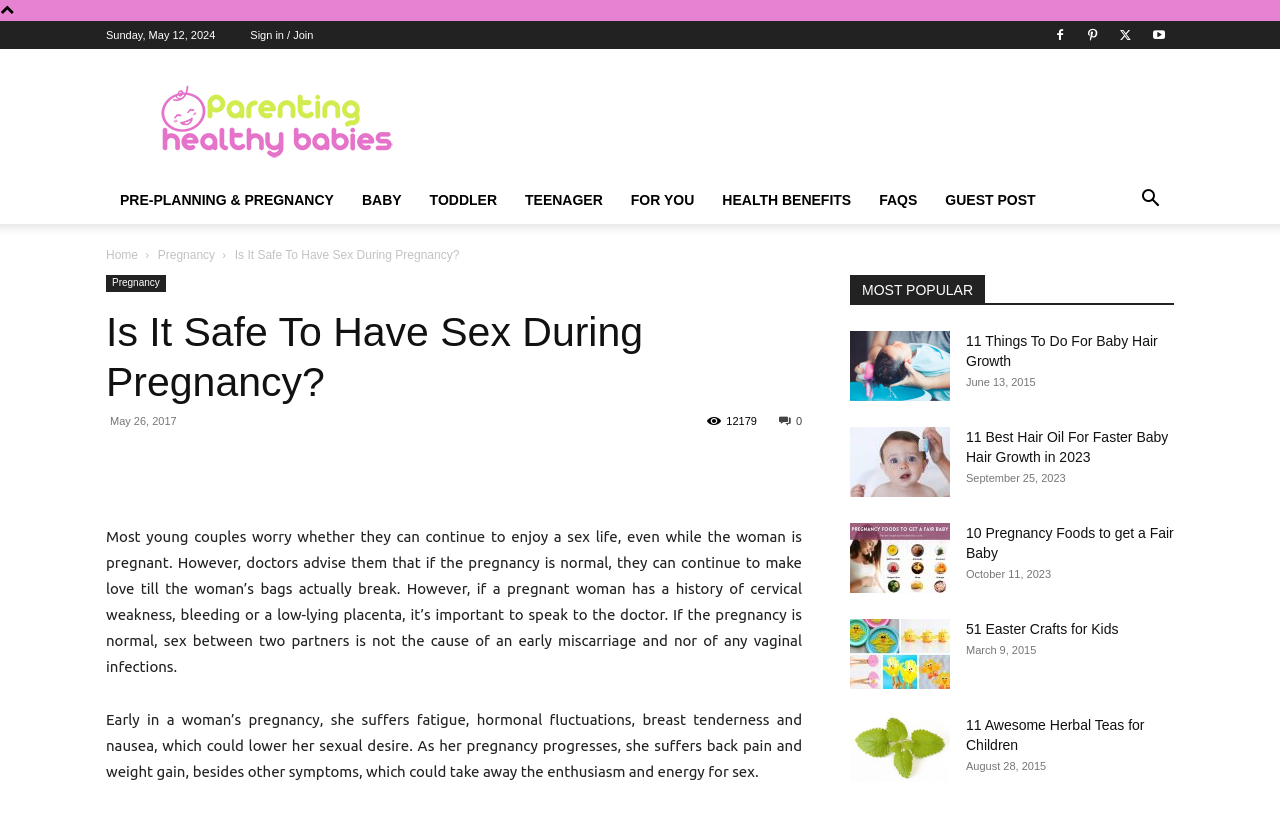Give a one-word or short phrase answer to this question: 
Can a pregnant woman have sex if she has a history of cervical weakness?

No